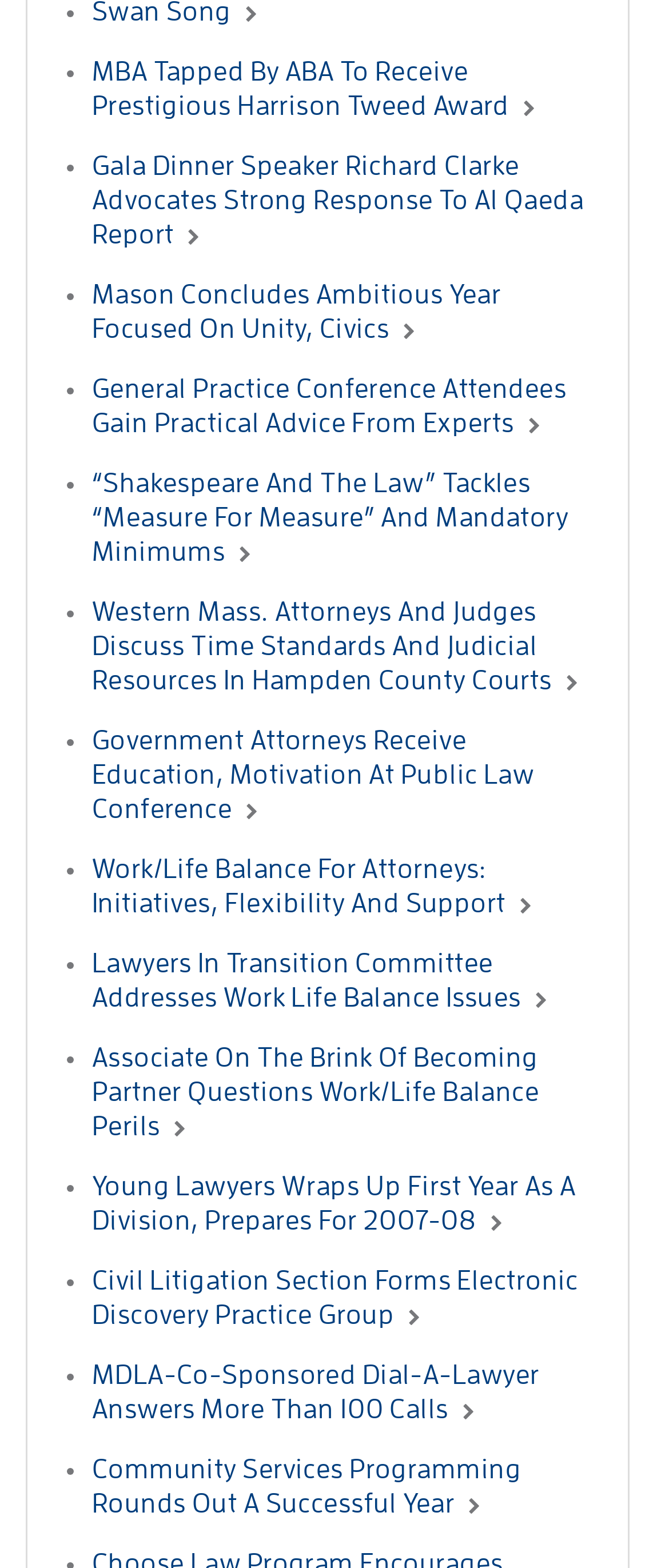Find the bounding box coordinates of the element you need to click on to perform this action: 'Discover Community Services Programming Rounds Out A Successful Year'. The coordinates should be represented by four float values between 0 and 1, in the format [left, top, right, bottom].

[0.137, 0.929, 0.779, 0.968]